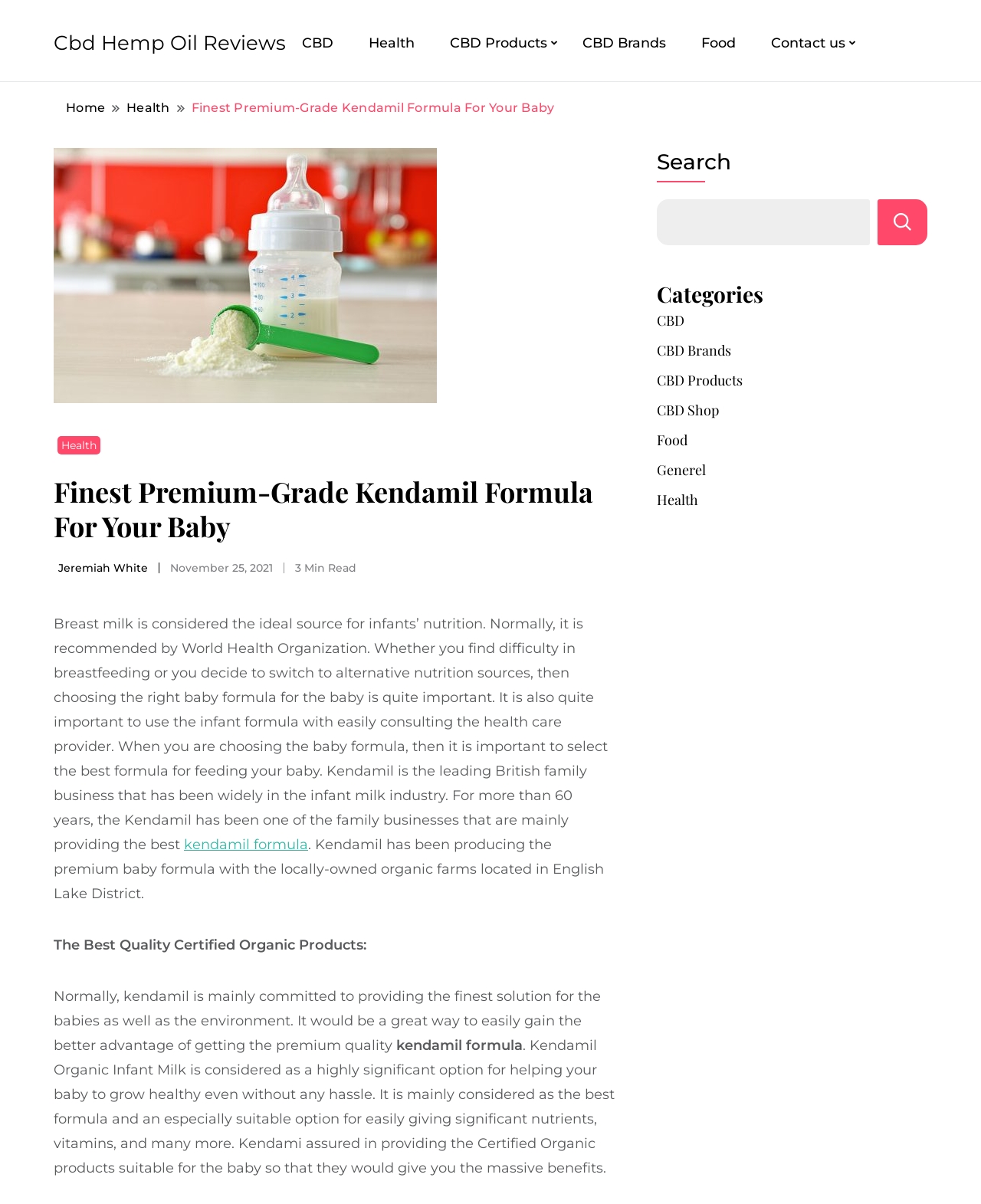Could you indicate the bounding box coordinates of the region to click in order to complete this instruction: "View Health category".

[0.359, 0.01, 0.439, 0.061]